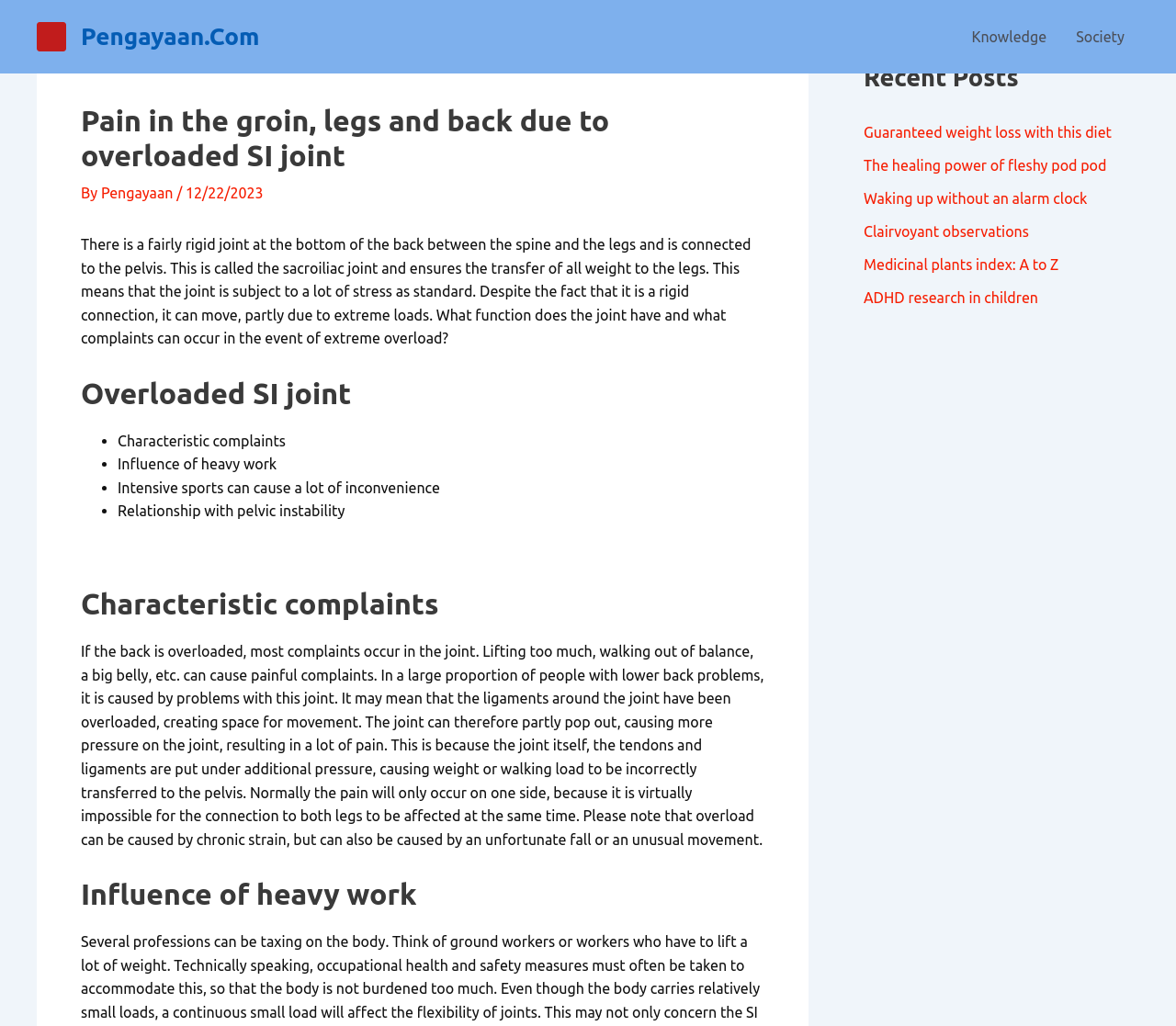What is the name of the website?
From the details in the image, answer the question comprehensively.

The website's name is Pengayaan.Com, which is mentioned in the top-left corner of the webpage, and also appears in the navigation menu and other links on the page.